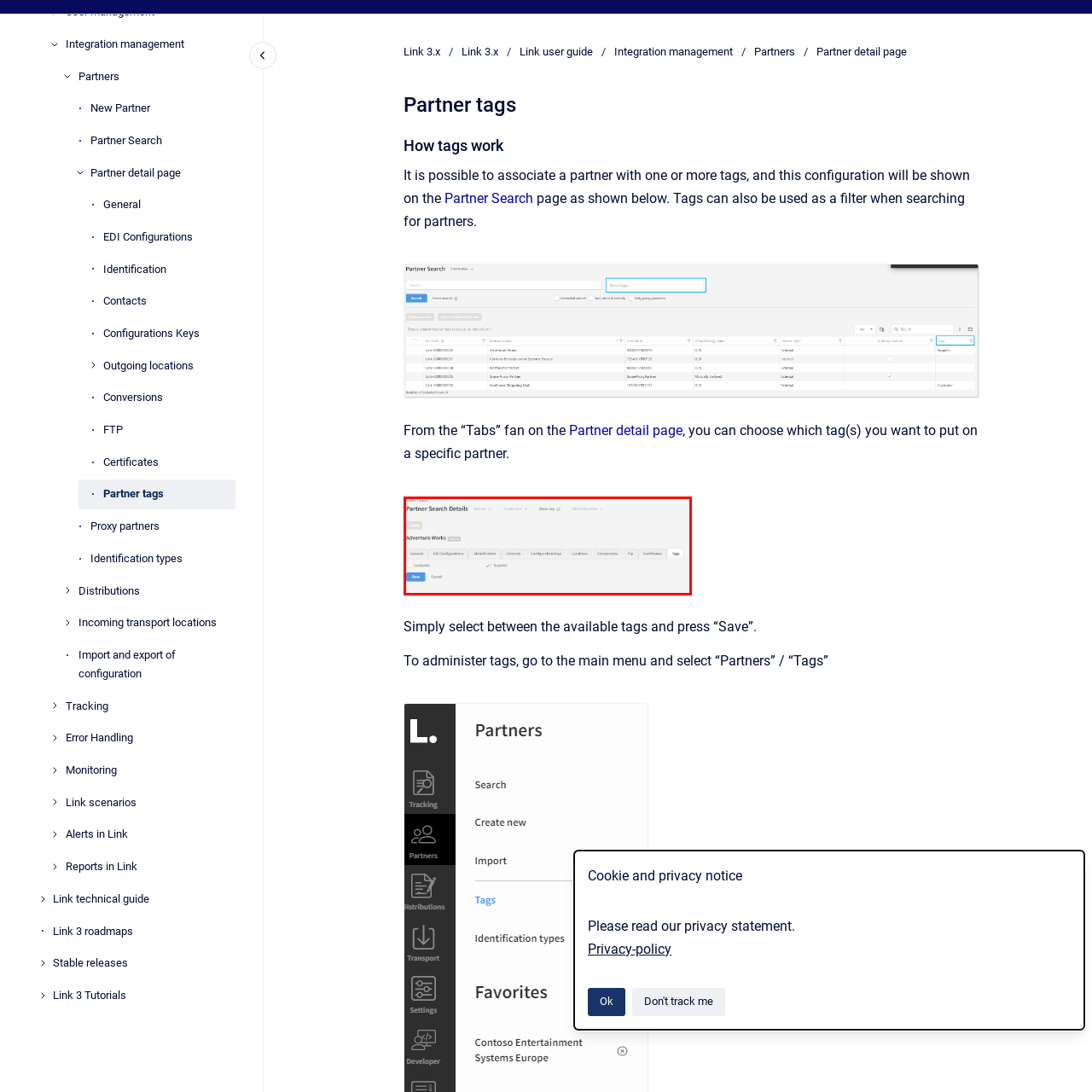Construct a detailed caption for the image enclosed in the red box.

The image illustrates the interface of a "Partner Search Details" section. It displays the title "Partner Search Details" prominently at the top, indicating the purpose of the interface. Below the title, the name "Adventure Works" is highlighted, suggesting that this is a specific entry being viewed or edited.

The interface includes several tabs labeled "General," "EDI Configurations," "Identification," "Contacts," "Configuration Keys," "Locations," "Conversions," "FTP," and "Certifications." These tabs likely provide access to different categories of information related to the partner, allowing users to navigate various details easily.

At the bottom of the image, there are two buttons: "Send" and "Cancel," enabling users to either submit changes or exit without saving. The layout appears to be clean and user-friendly, designed to facilitate efficient management of partner information.